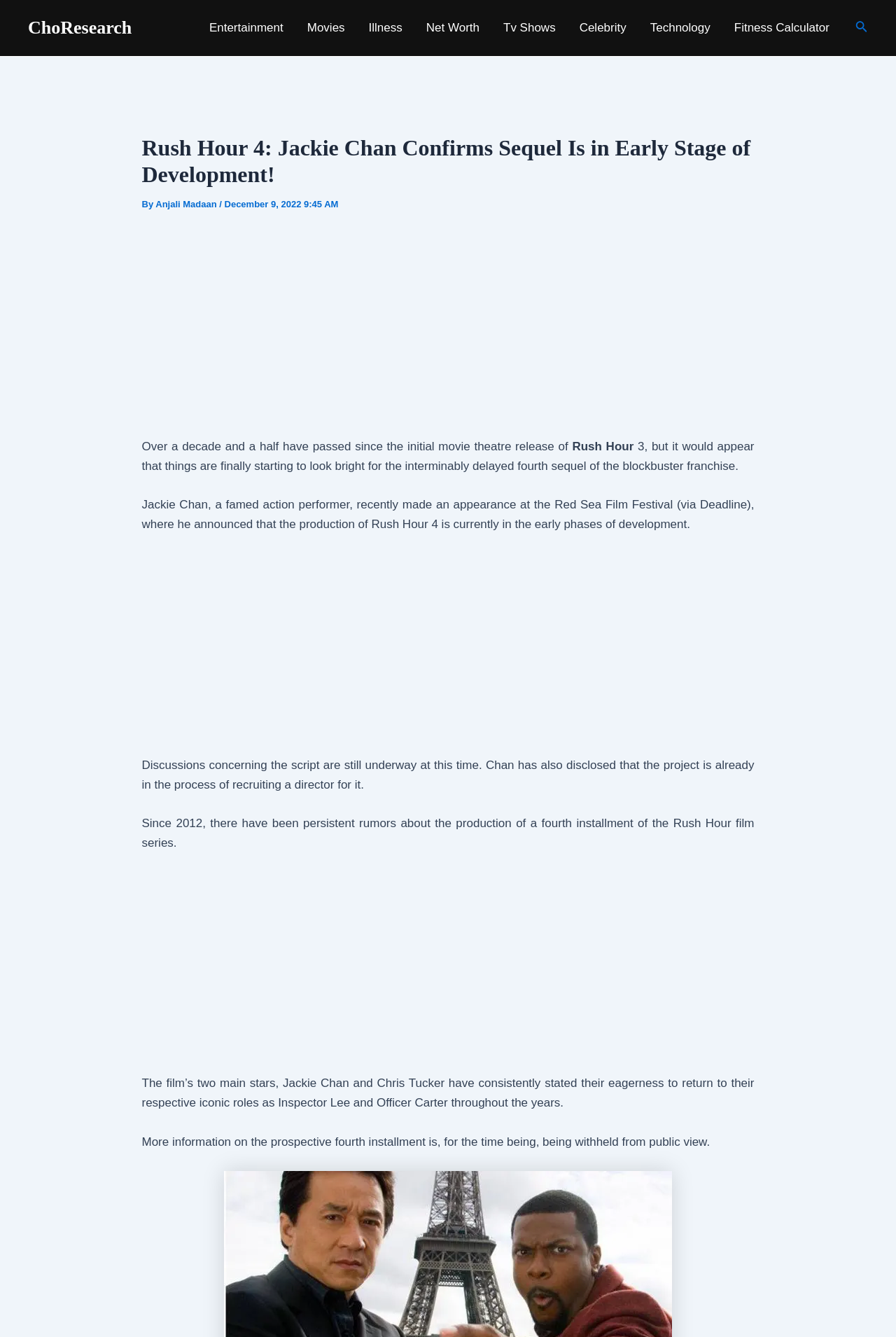Identify the bounding box coordinates of the area that should be clicked in order to complete the given instruction: "Visit ChoResearch website". The bounding box coordinates should be four float numbers between 0 and 1, i.e., [left, top, right, bottom].

[0.031, 0.013, 0.147, 0.028]